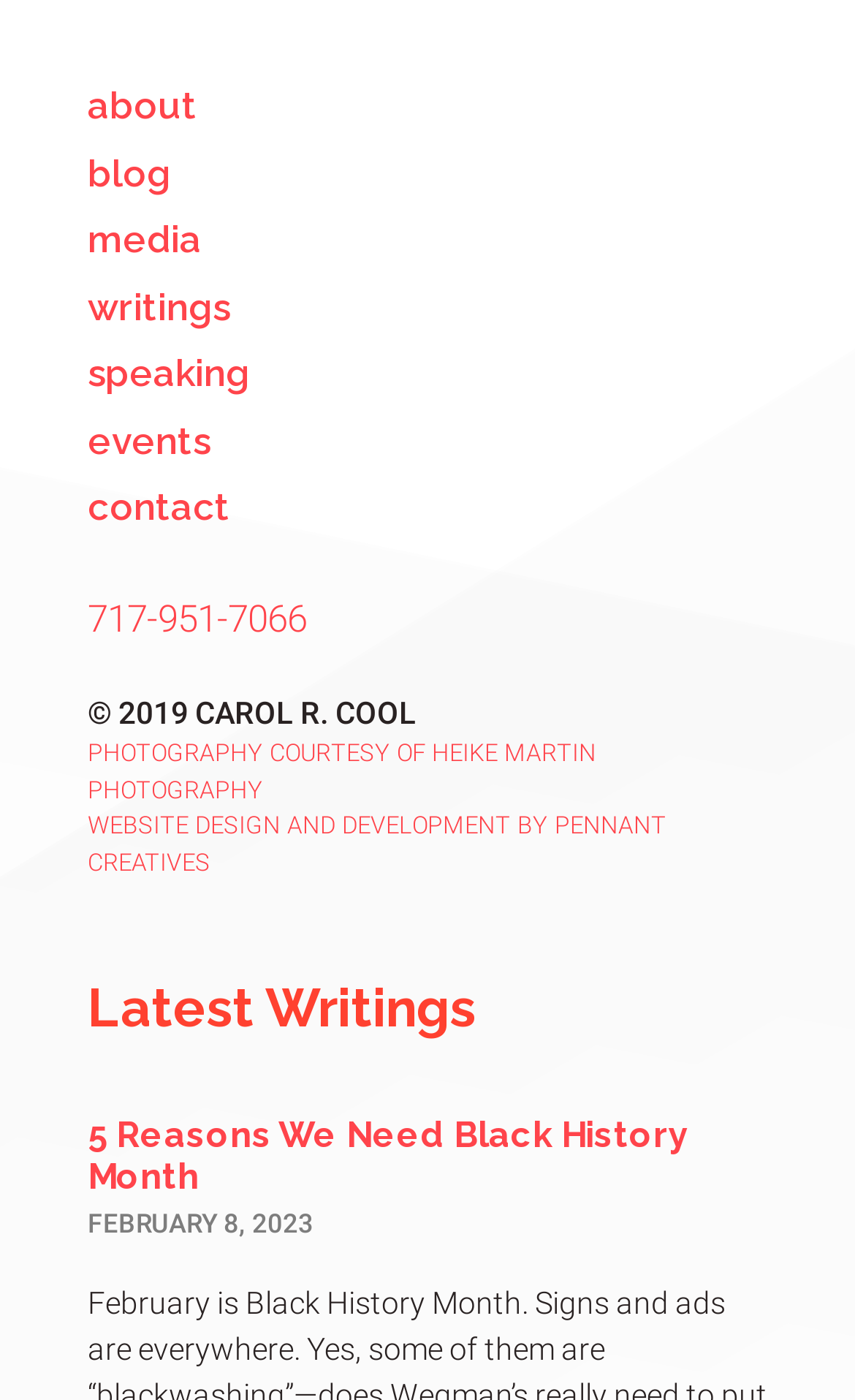Find the coordinates for the bounding box of the element with this description: "February 8, 2023February 8, 2023".

[0.103, 0.862, 0.367, 0.884]